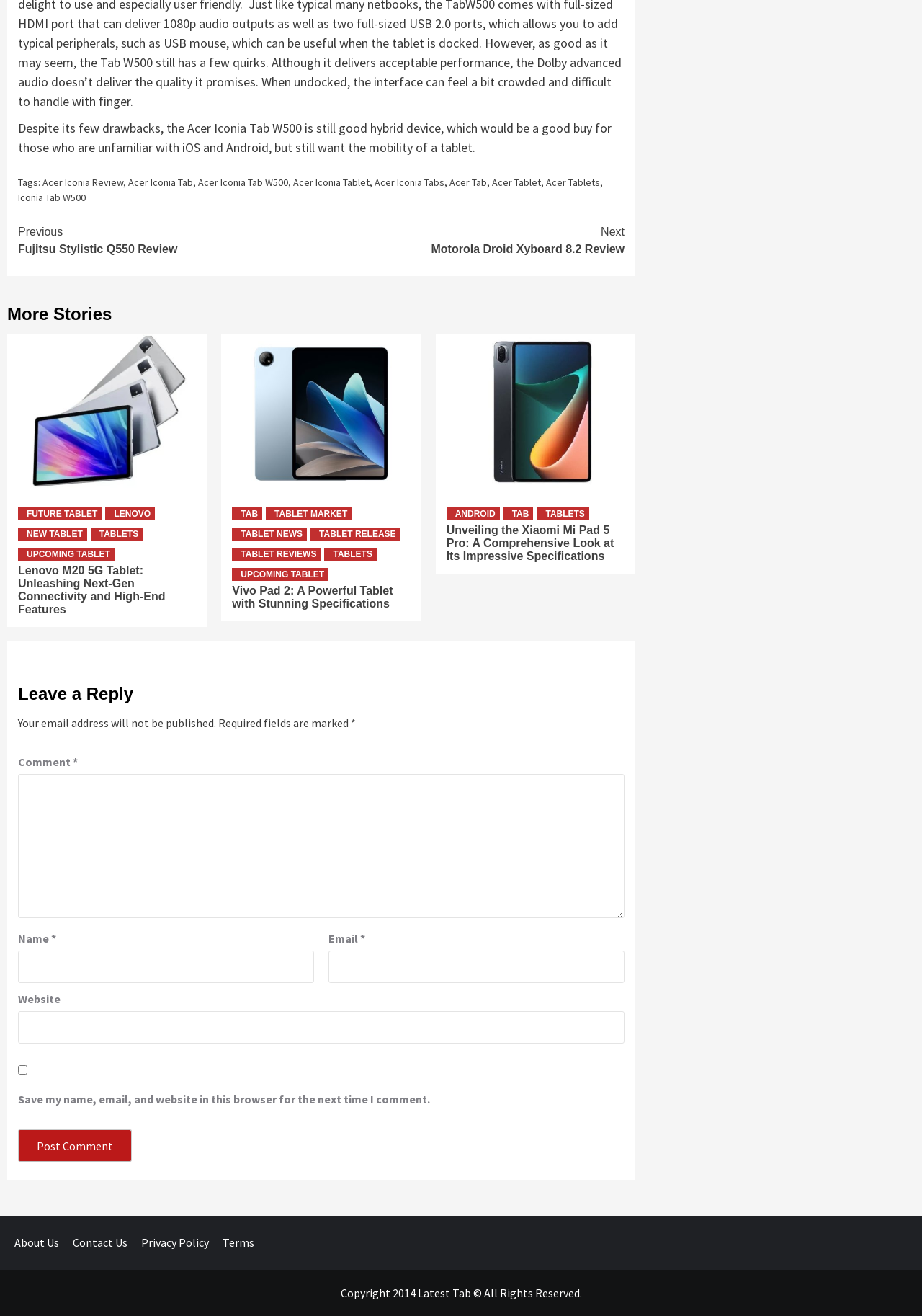Determine the bounding box of the UI element mentioned here: "Liberty Horsemanship". The coordinates must be in the format [left, top, right, bottom] with values ranging from 0 to 1.

None